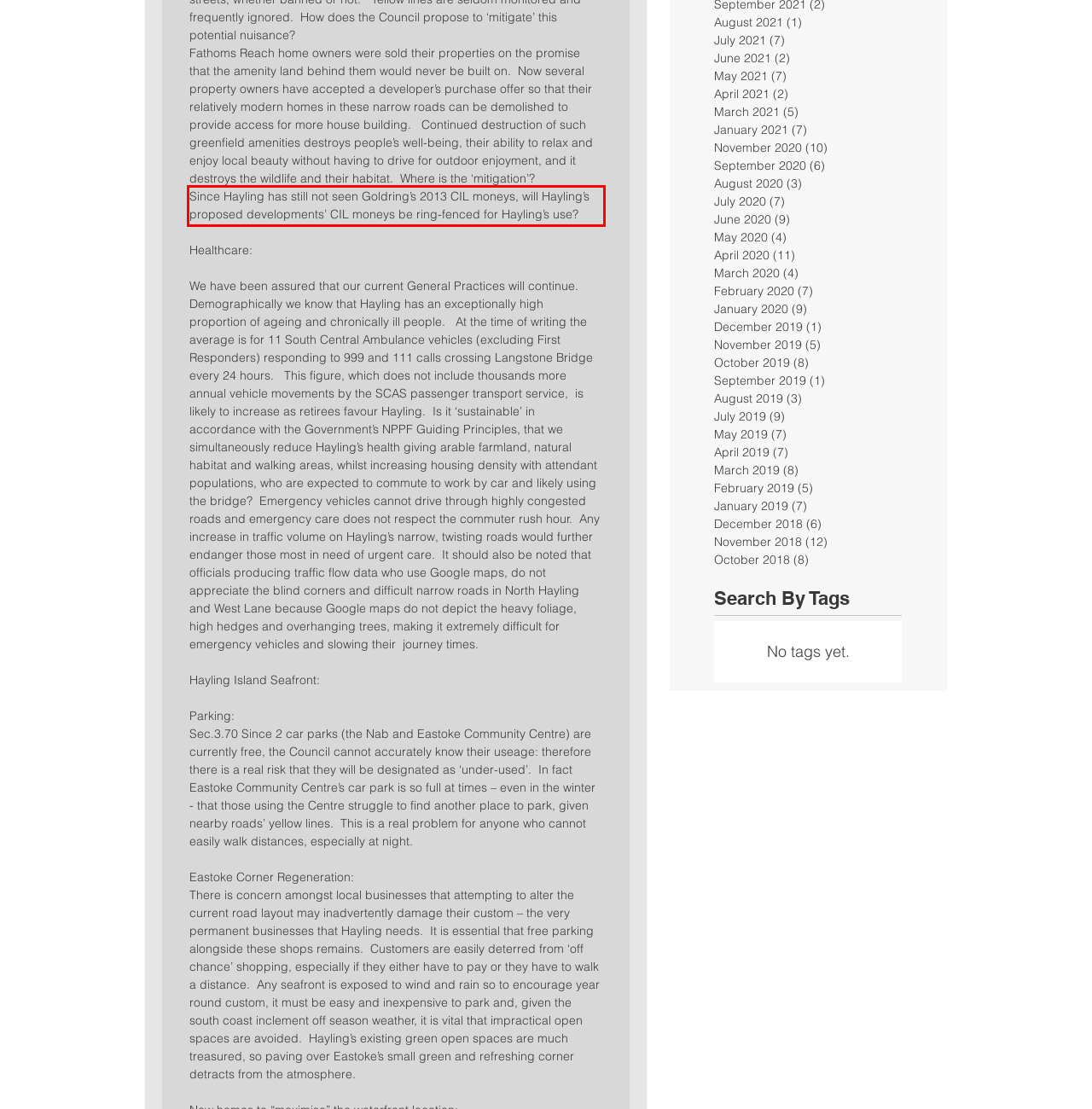Identify the text inside the red bounding box in the provided webpage screenshot and transcribe it.

Since Hayling has still not seen Goldring’s 2013 CIL moneys, will Hayling’s proposed developments’ CIL moneys be ring-fenced for Hayling’s use?